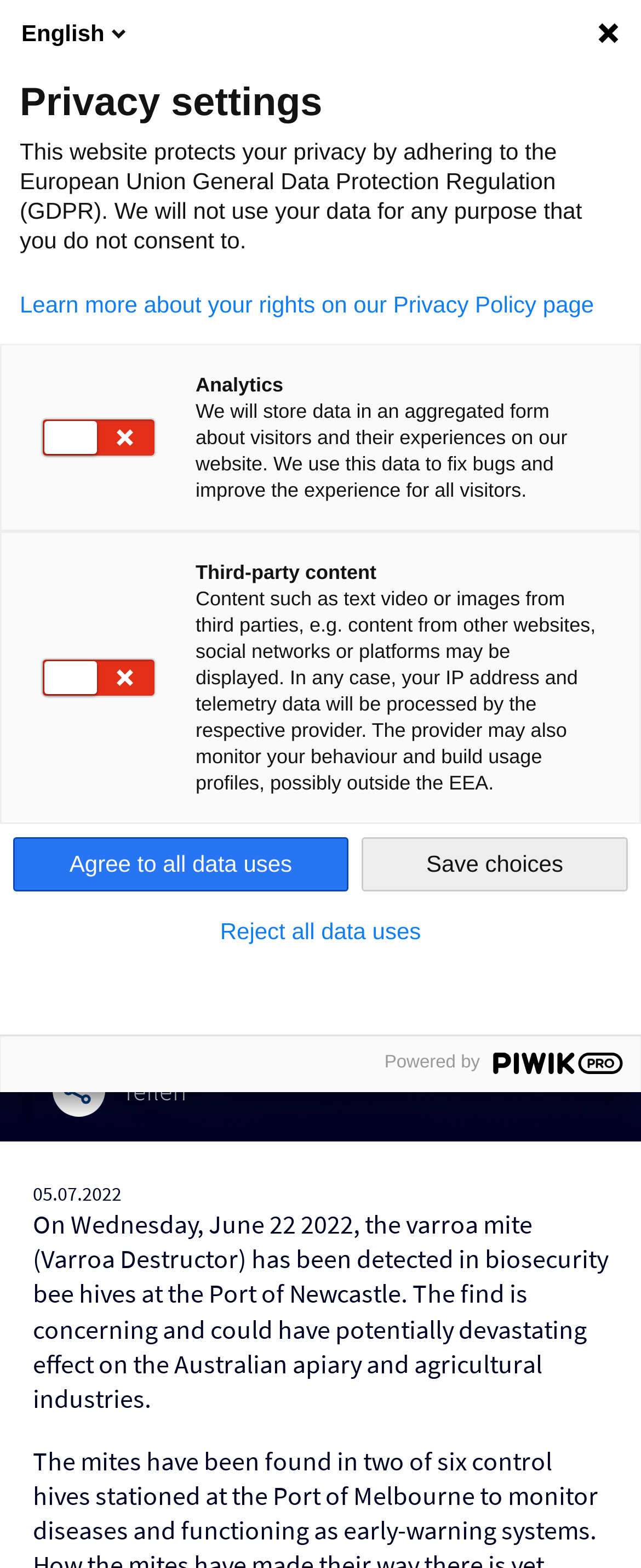Please find the bounding box coordinates of the section that needs to be clicked to achieve this instruction: "Agree to all data uses".

[0.021, 0.534, 0.544, 0.569]